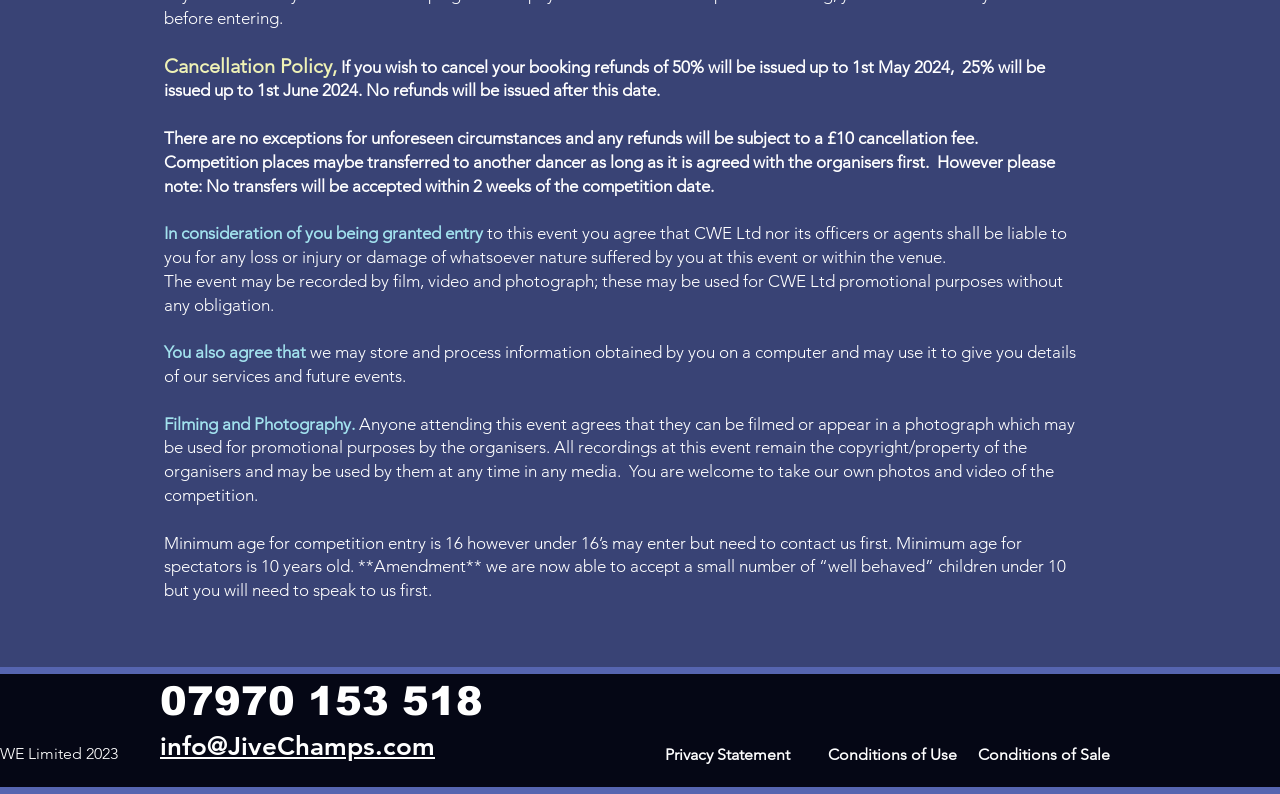Using the details in the image, give a detailed response to the question below:
What is the minimum age for spectators?

The minimum age for spectators is mentioned in the minimum age for competition entry section, which states that the minimum age for spectators is 10 years old, but with an amendment to accept a small number of 'well-behaved' children under 10 with prior permission.